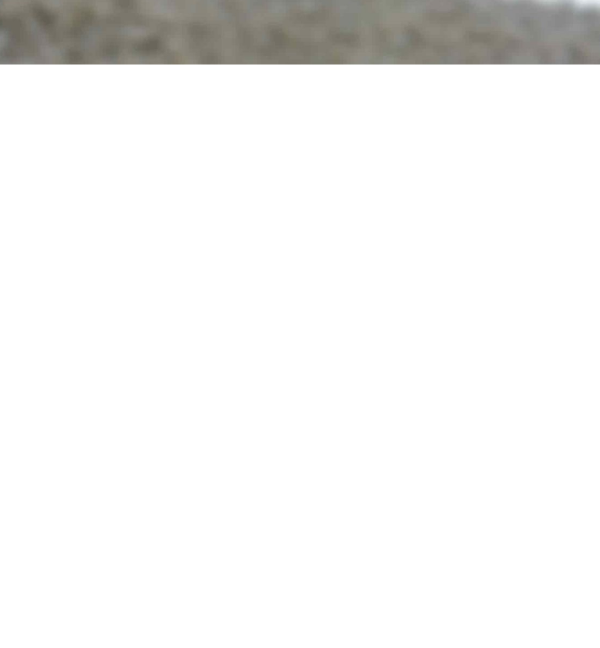Describe all the aspects of the image extensively.

The image appears to feature a promotional or informational visual likely related to AGGRETEK, emphasizing their commitment to dealer development. It is located within a section that highlights upcoming events and initiatives, specifically mentioning an event scheduled for March 25 - 27, 2024, in Nashville. This context suggests that the image may contain key details or branding related to AGGRETEK's efforts in dealer engagement or product promotion. Overall, the layout indicates a focus on fostering relationships and showcasing their product offerings, particularly in the context of the upcoming event.